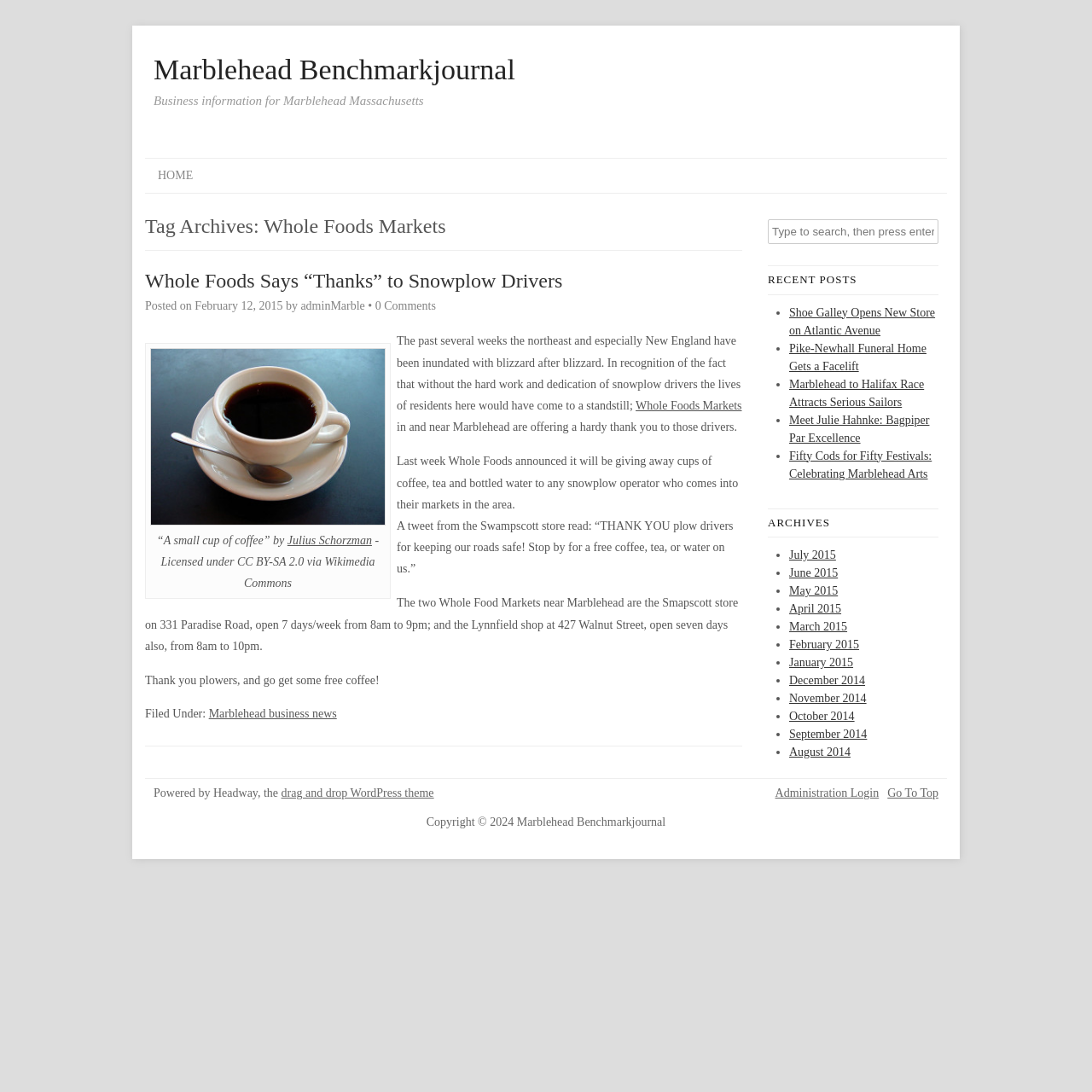Please answer the following question using a single word or phrase: 
What is the purpose of the image on the webpage?

Illustration